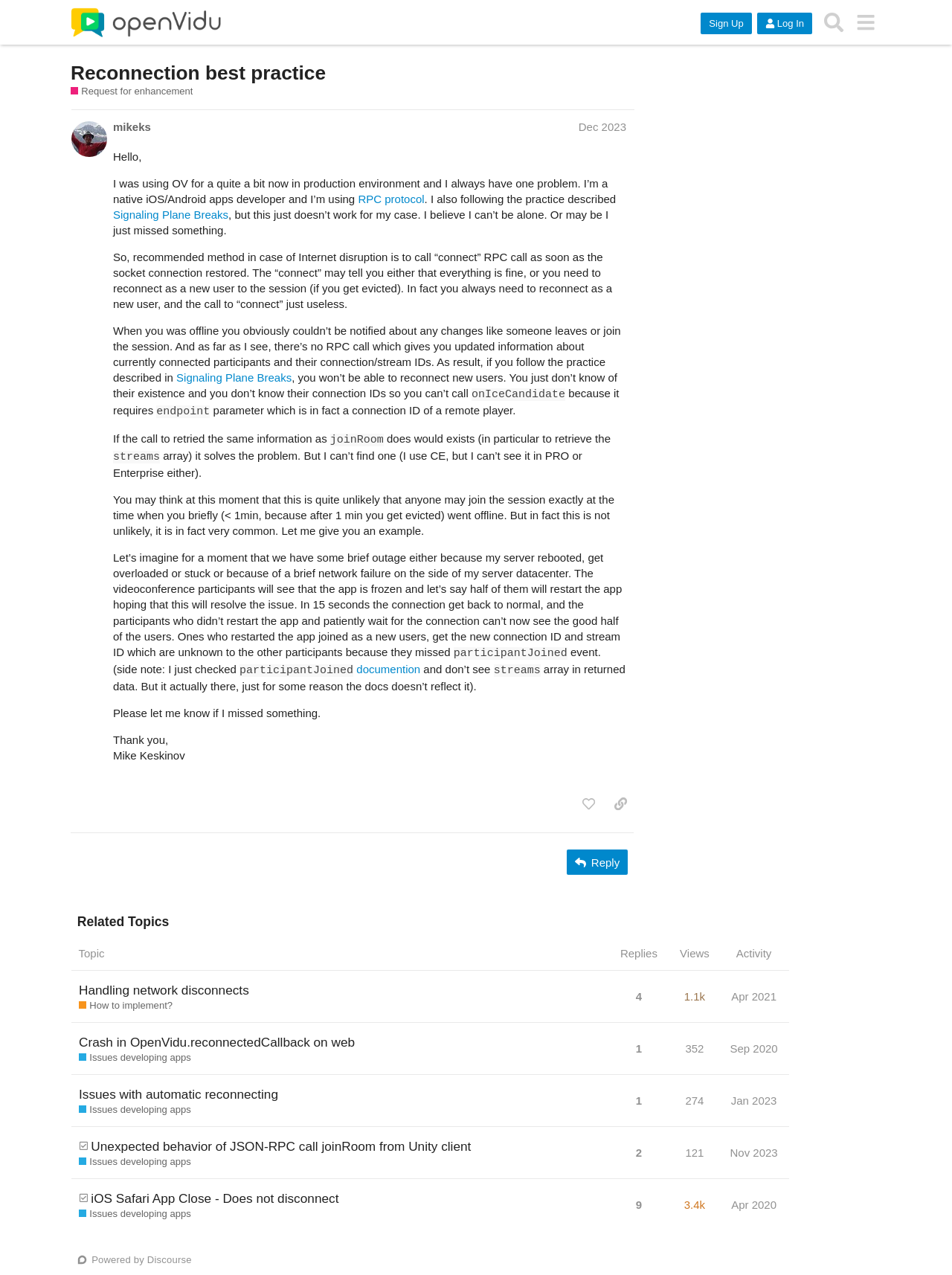What is the number of views for the topic 'Handling network disconnects'? Examine the screenshot and reply using just one word or a brief phrase.

1.1k